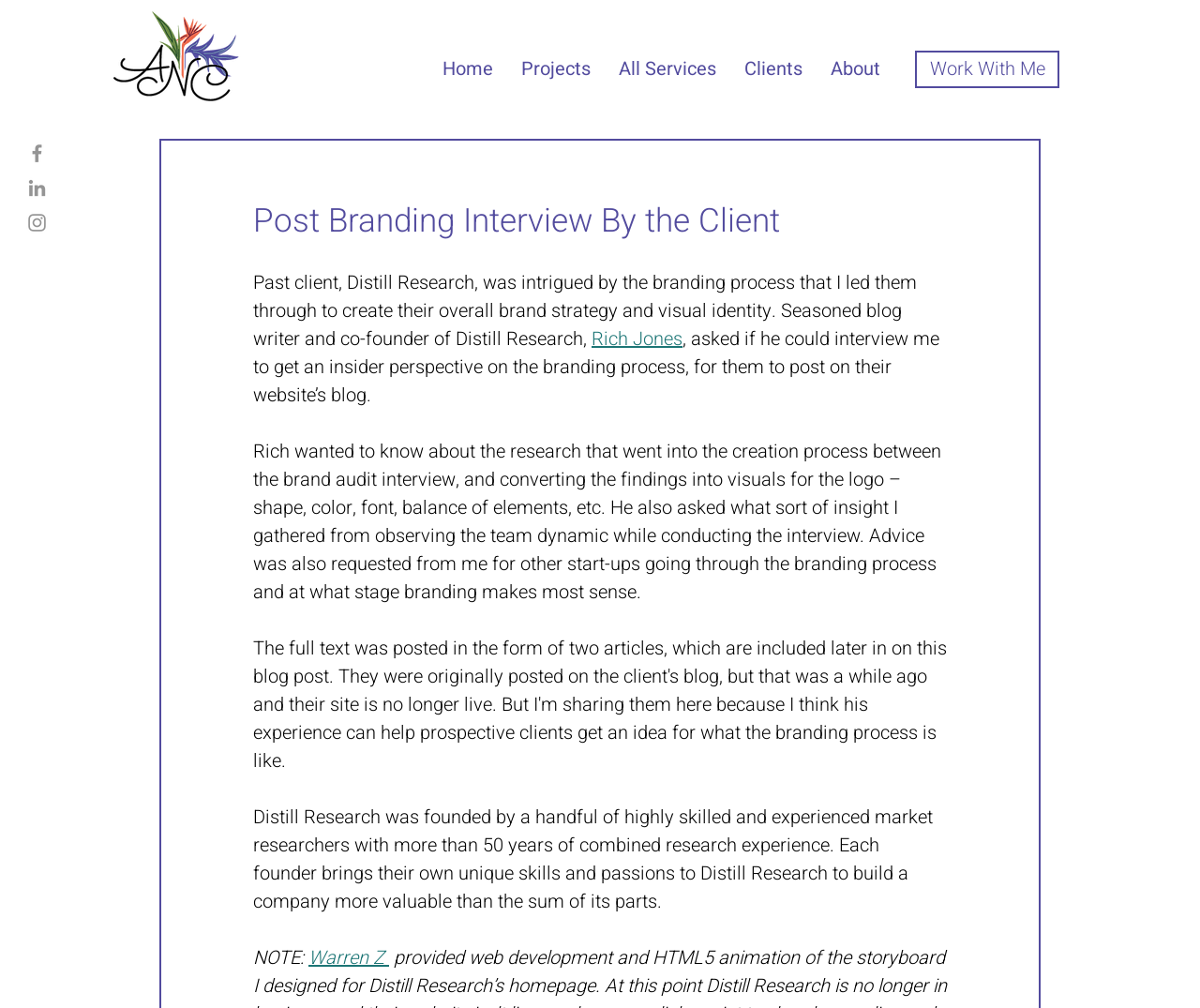Provide a thorough and detailed response to the question by examining the image: 
What is the name of the client featured in the post?

The client's name is mentioned in the text as 'Distill Research', which is also the name of the company founded by a handful of highly skilled and experienced market researchers.